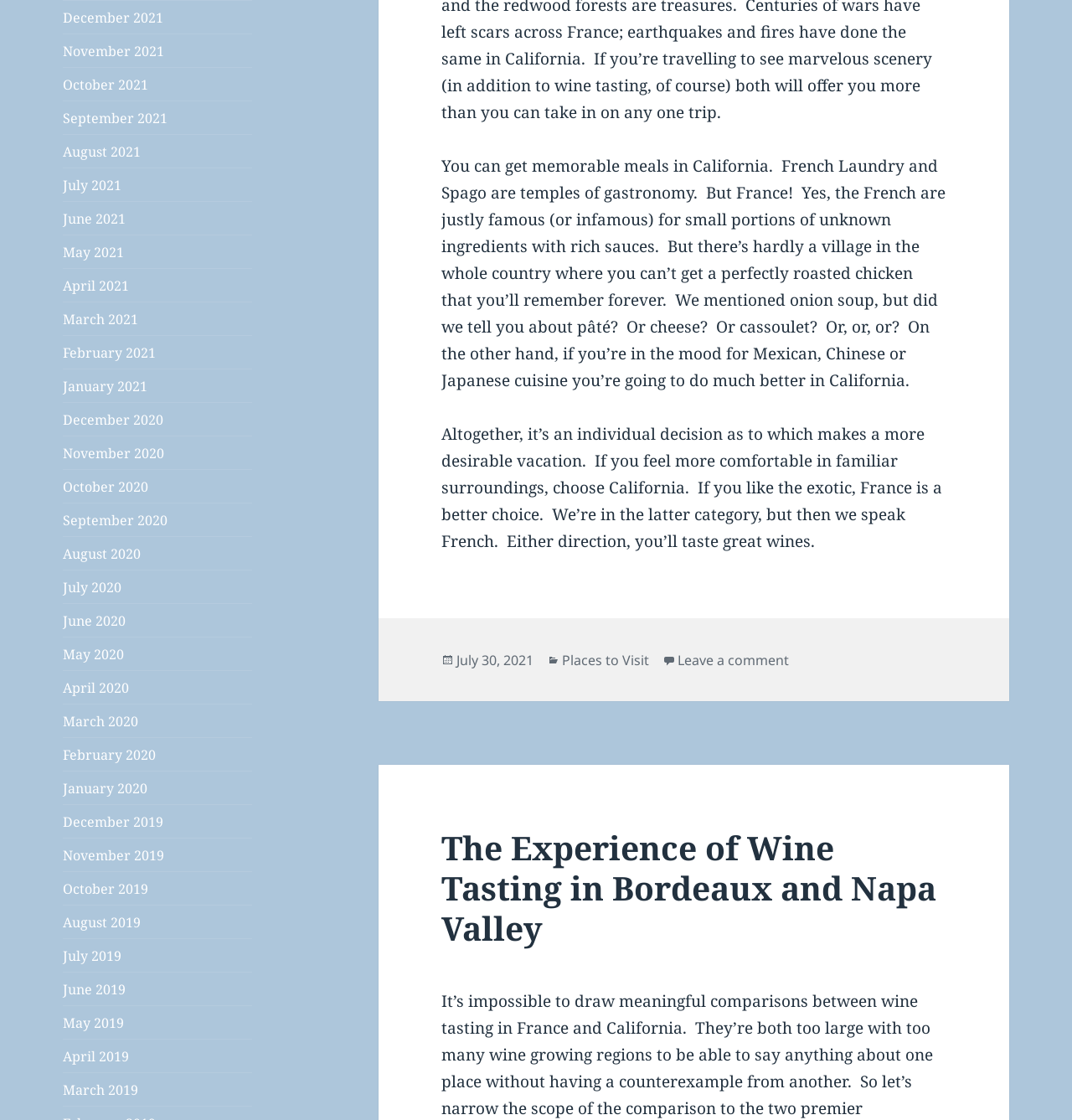Pinpoint the bounding box coordinates of the area that should be clicked to complete the following instruction: "Explore Places to Visit". The coordinates must be given as four float numbers between 0 and 1, i.e., [left, top, right, bottom].

[0.524, 0.581, 0.605, 0.598]